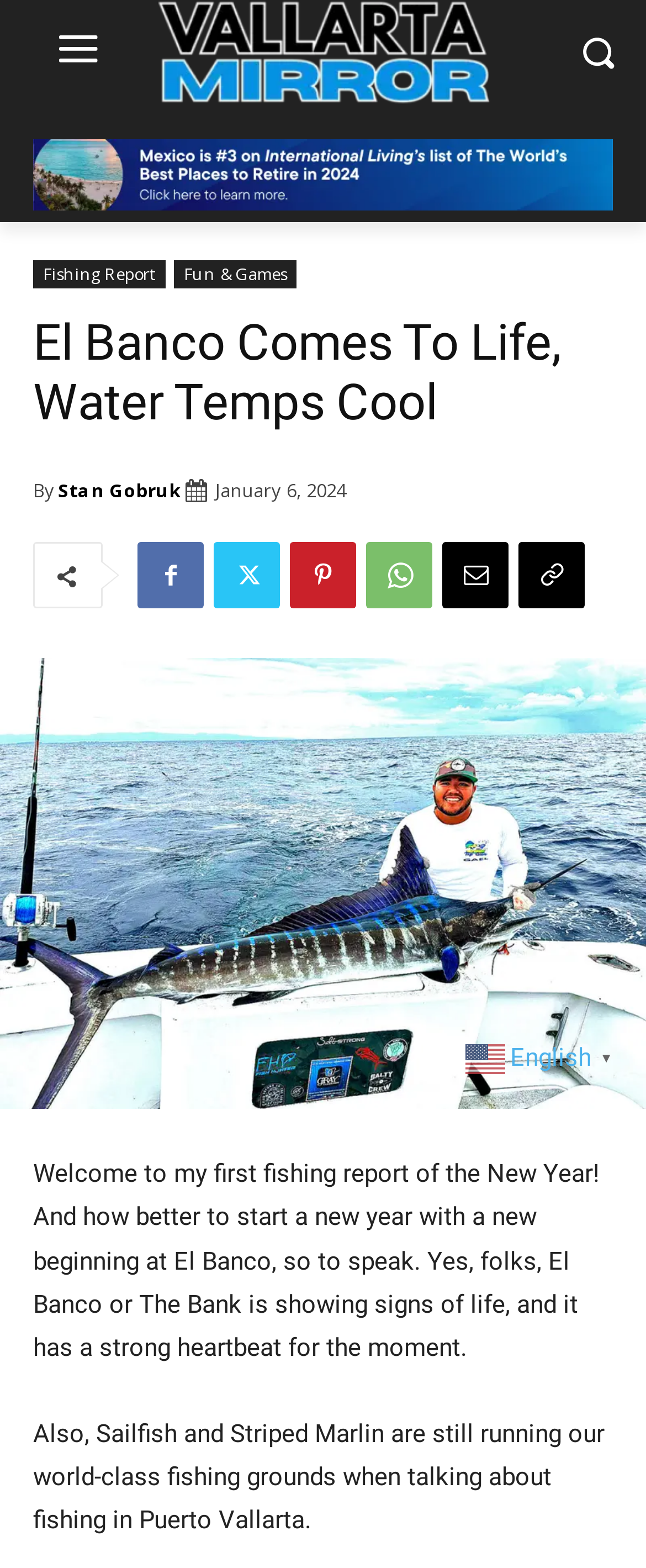Please identify the bounding box coordinates of the element I should click to complete this instruction: 'Read the fishing report'. The coordinates should be given as four float numbers between 0 and 1, like this: [left, top, right, bottom].

[0.051, 0.166, 0.256, 0.184]